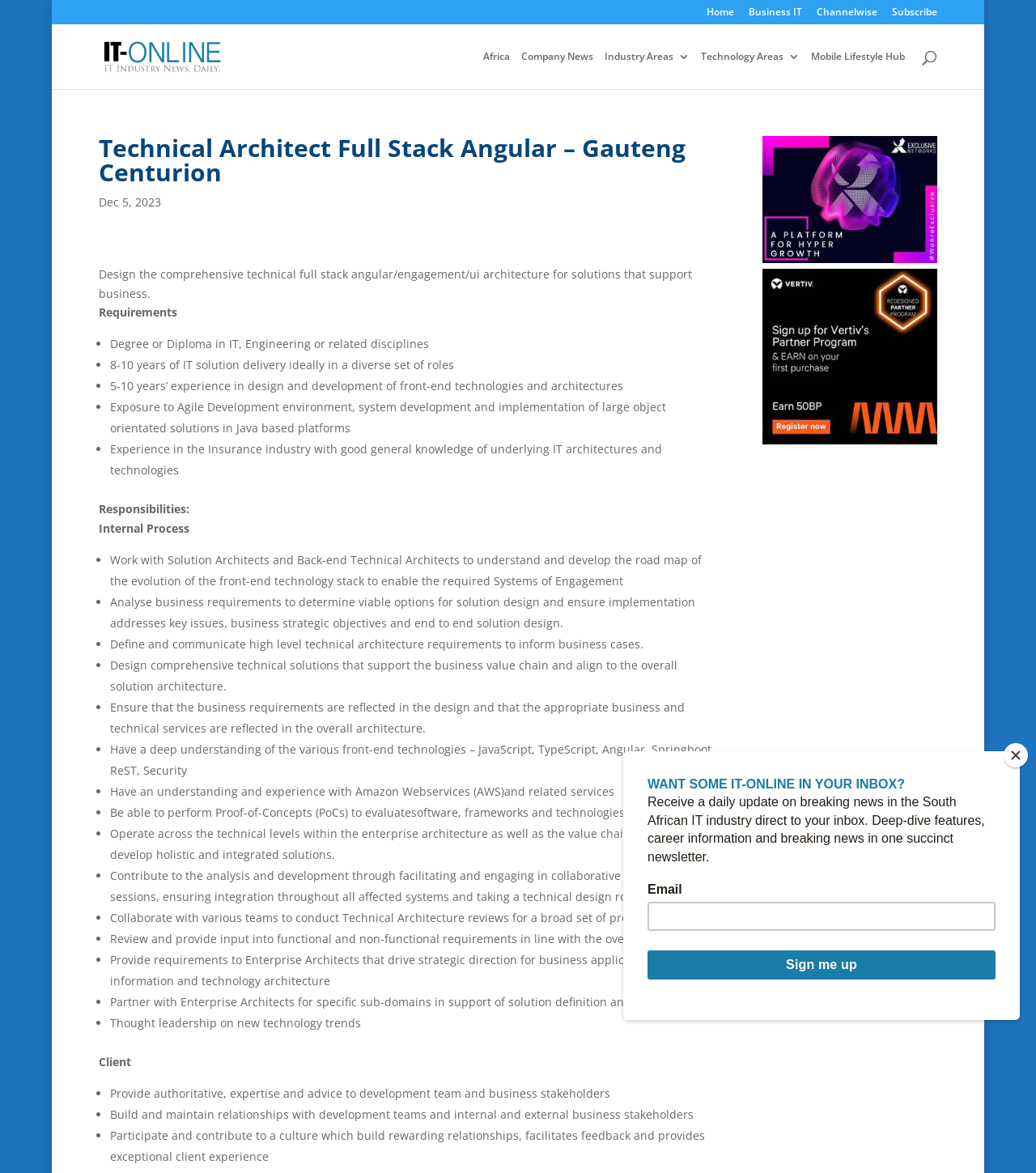What is the industry of the company?
Please provide a detailed and thorough answer to the question.

The industry of the company can be found in the 'Requirements' section of the webpage. The section lists several requirements, including 'Experience in the Insurance industry with good general knowledge of underlying IT architectures and technologies', which indicates that the company is in the insurance industry.